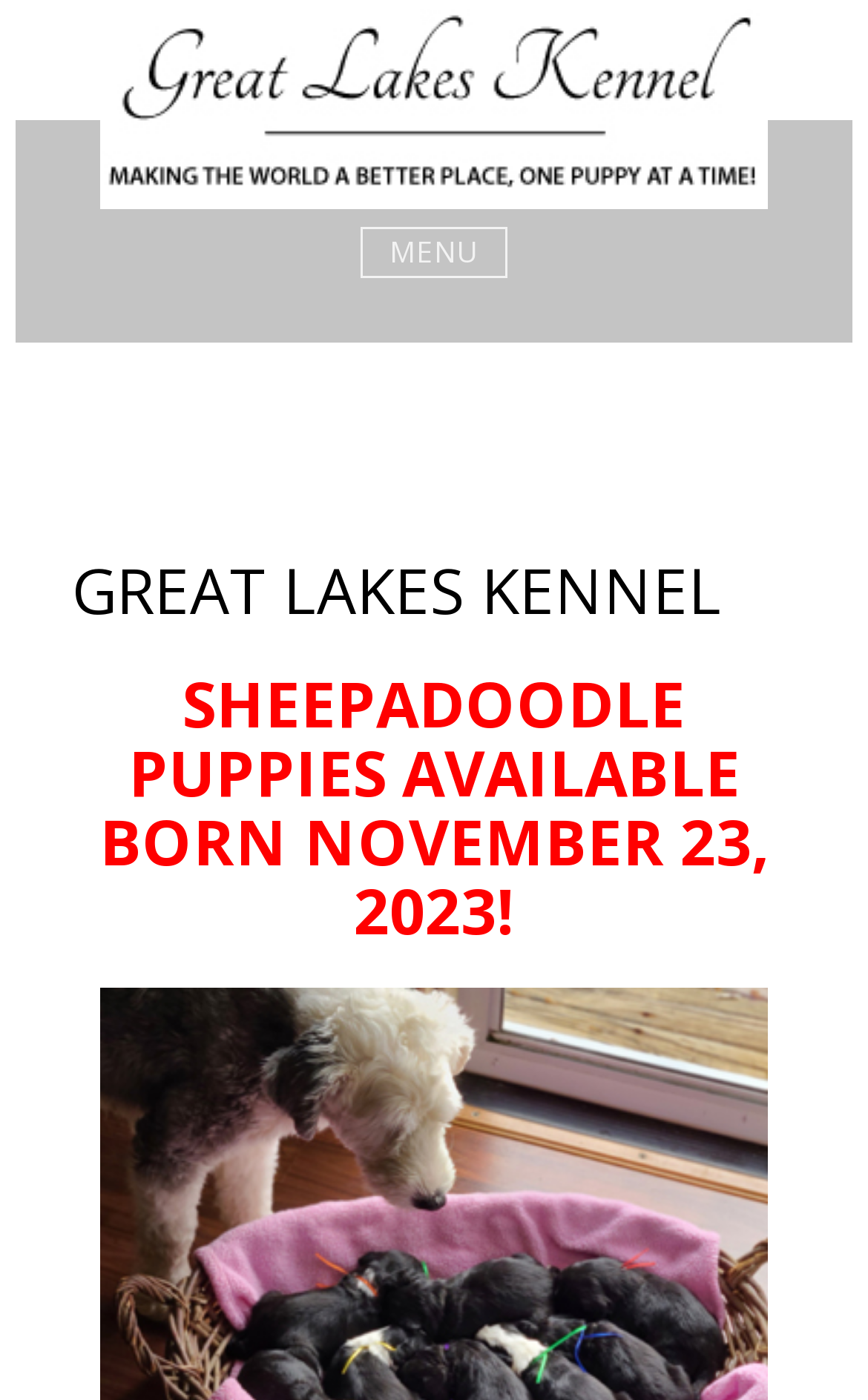What is the main title displayed on this webpage?

GREAT LAKES KENNEL